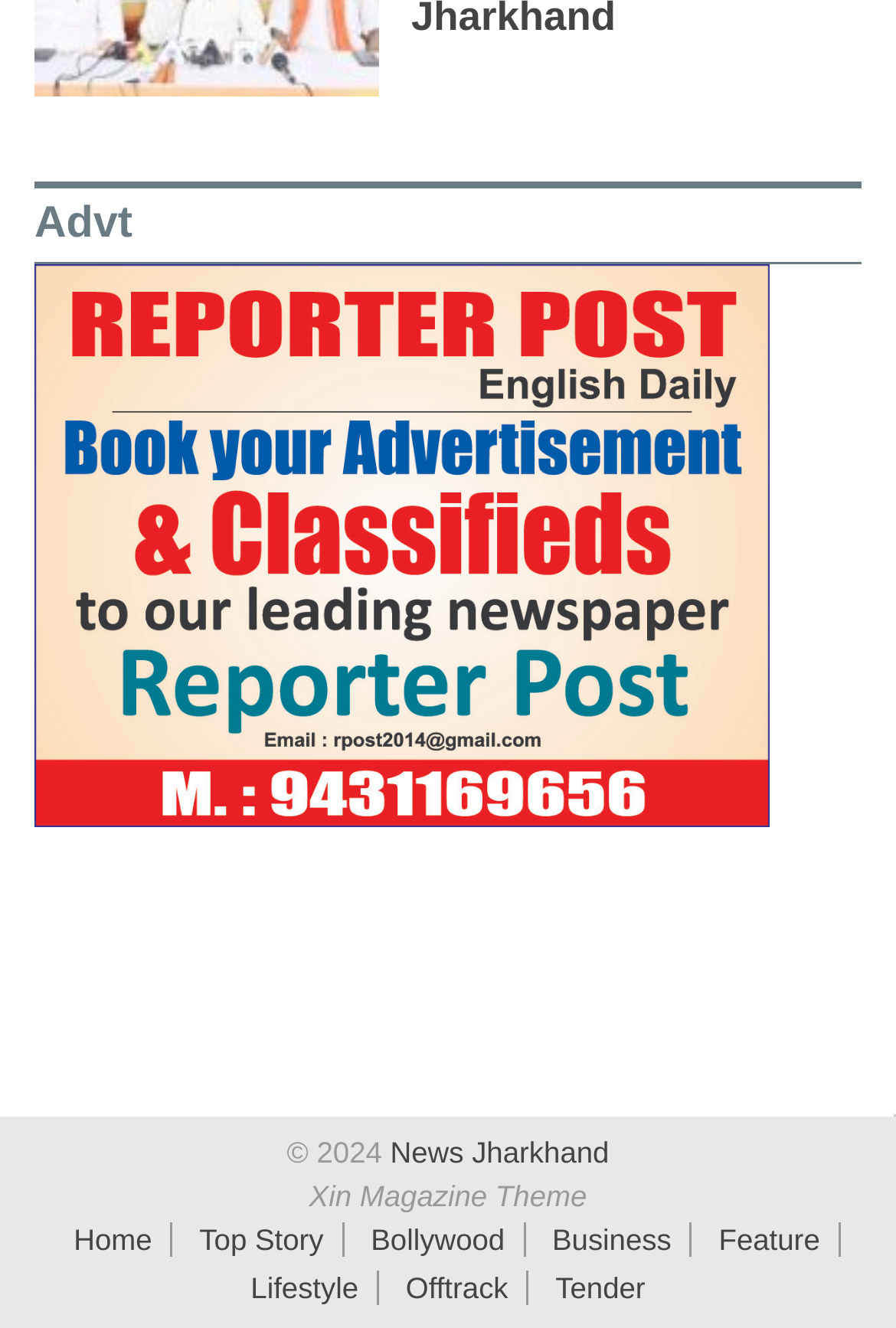Please find the bounding box coordinates of the element that must be clicked to perform the given instruction: "click on the Advt heading". The coordinates should be four float numbers from 0 to 1, i.e., [left, top, right, bottom].

[0.038, 0.136, 0.962, 0.2]